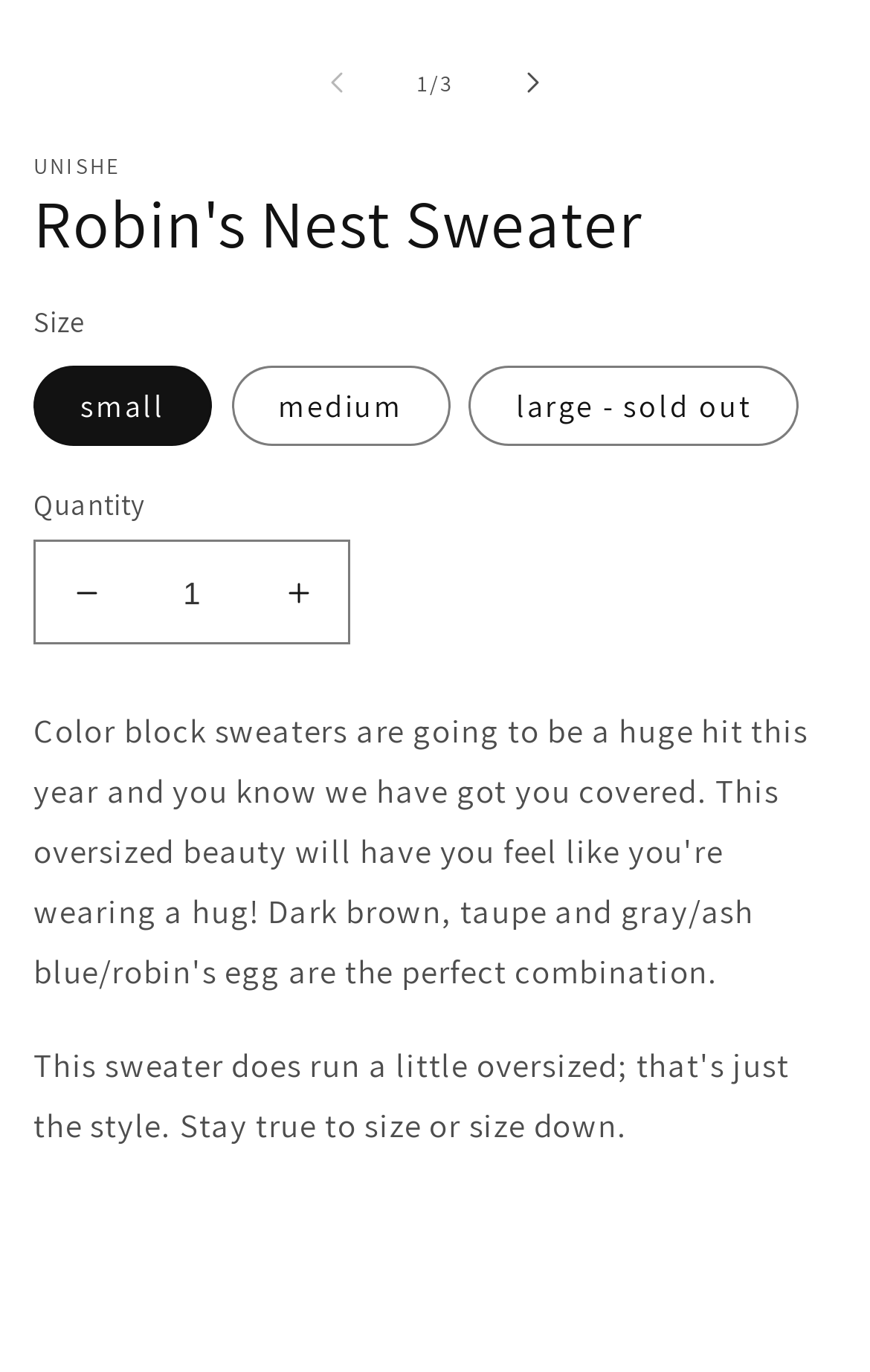Provide a single word or phrase answer to the question: 
What is the purpose of the button with the text 'Slide right'?

To navigate to the next product